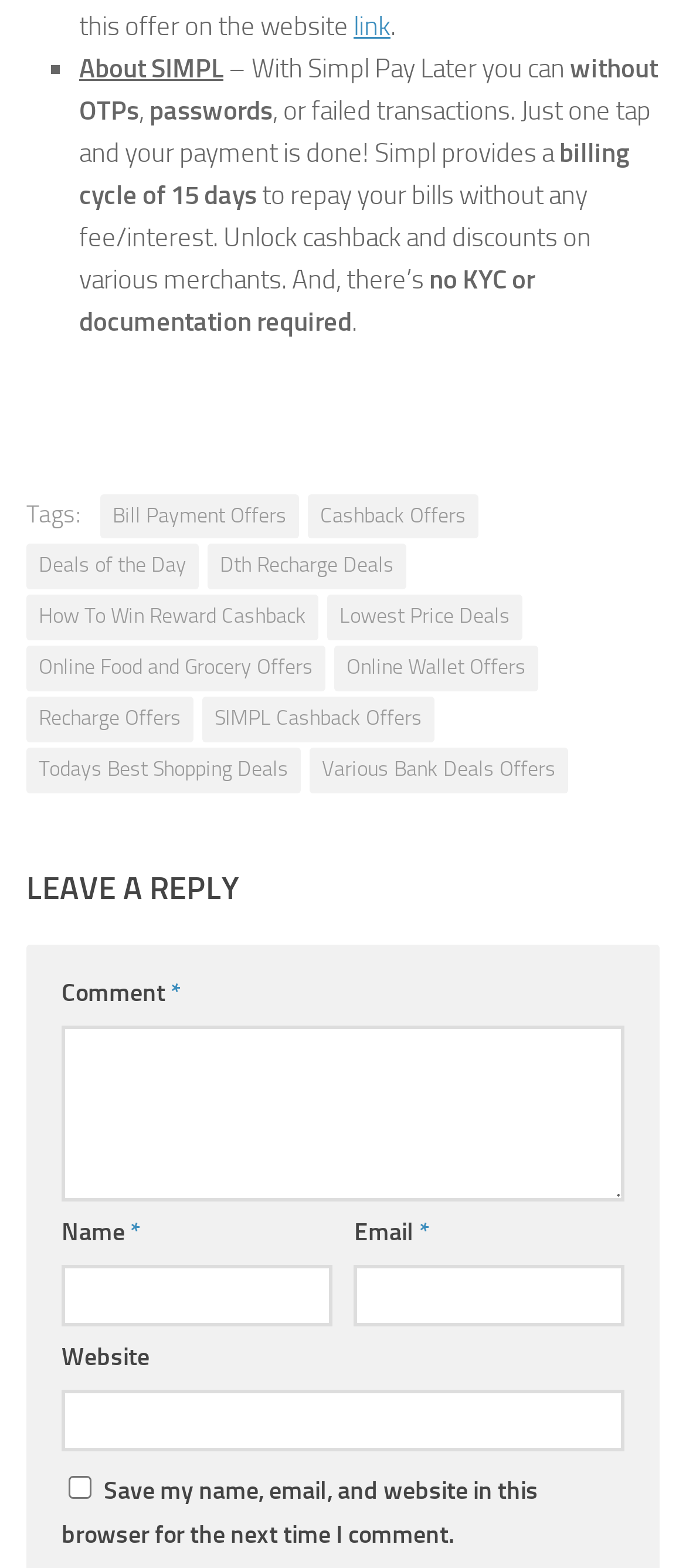What is required to comment on the webpage?
Answer the question with just one word or phrase using the image.

Name, Email, Comment